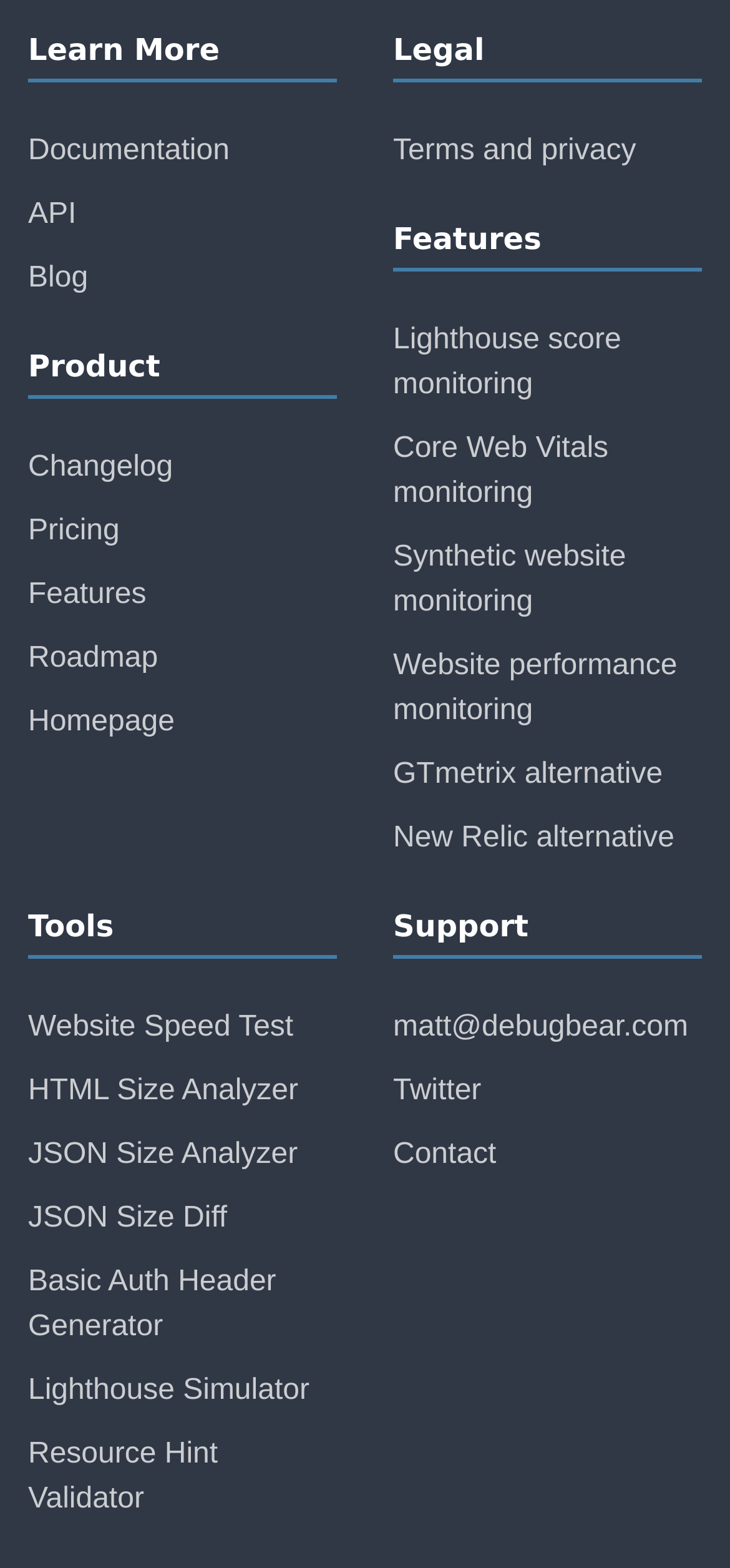Find the bounding box of the UI element described as: "New Relic alternative". The bounding box coordinates should be given as four float values between 0 and 1, i.e., [left, top, right, bottom].

[0.538, 0.515, 0.962, 0.555]